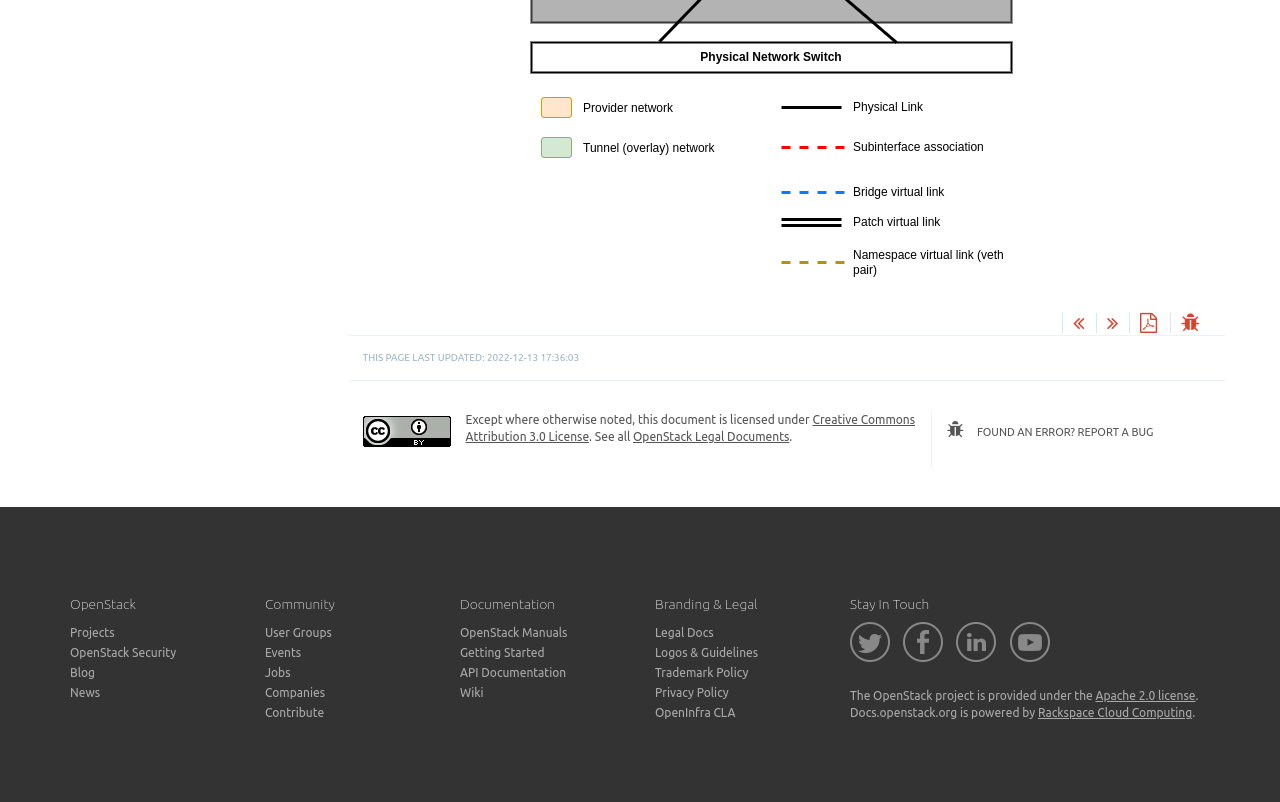Analyze the image and give a detailed response to the question:
What is the license of the OpenStack project?

I found the answer by looking at the bottom of the webpage, where it says 'The OpenStack project is provided under the Apache 2.0 license.'